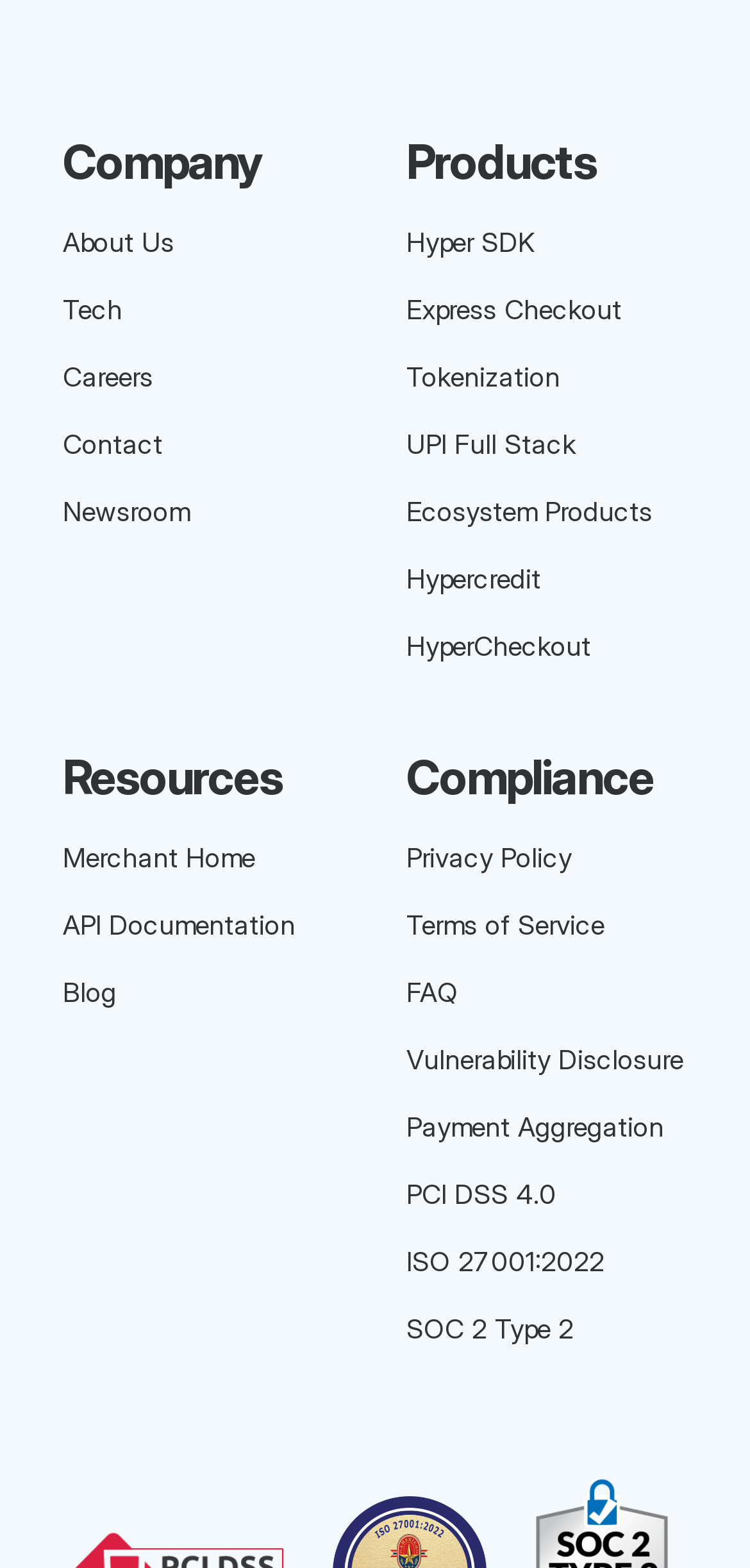What is the first link under 'Company'?
Based on the visual details in the image, please answer the question thoroughly.

Under the 'Company' heading, I can see a list of links. The first link in the list is 'About Us', which suggests that it is the first link under 'Company'.